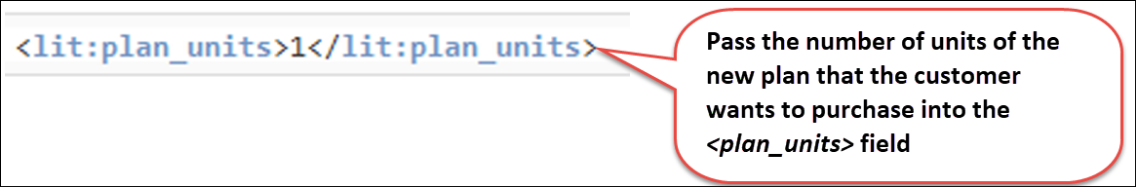What is the purpose of the speech bubble?
Refer to the screenshot and deliver a thorough answer to the question presented.

The speech bubble is used to provide visual guidance and emphasize the importance of accurately entering the number of units of the new plan that the customer wants to purchase into the `<plan_units>` field, ensuring effective processing of new customer plans.